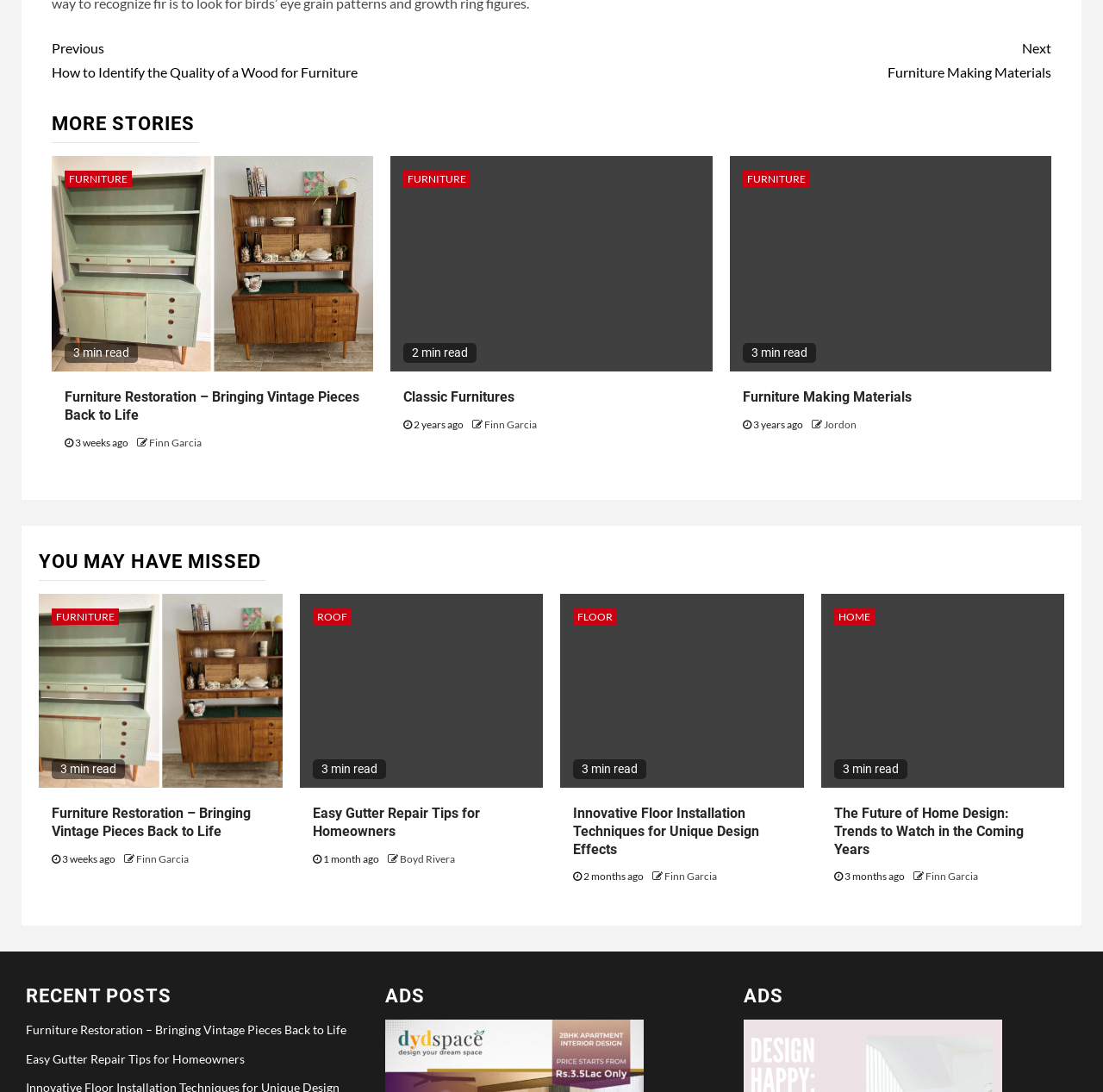Could you locate the bounding box coordinates for the section that should be clicked to accomplish this task: "Check 'YOU MAY HAVE MISSED'".

[0.035, 0.501, 0.965, 0.532]